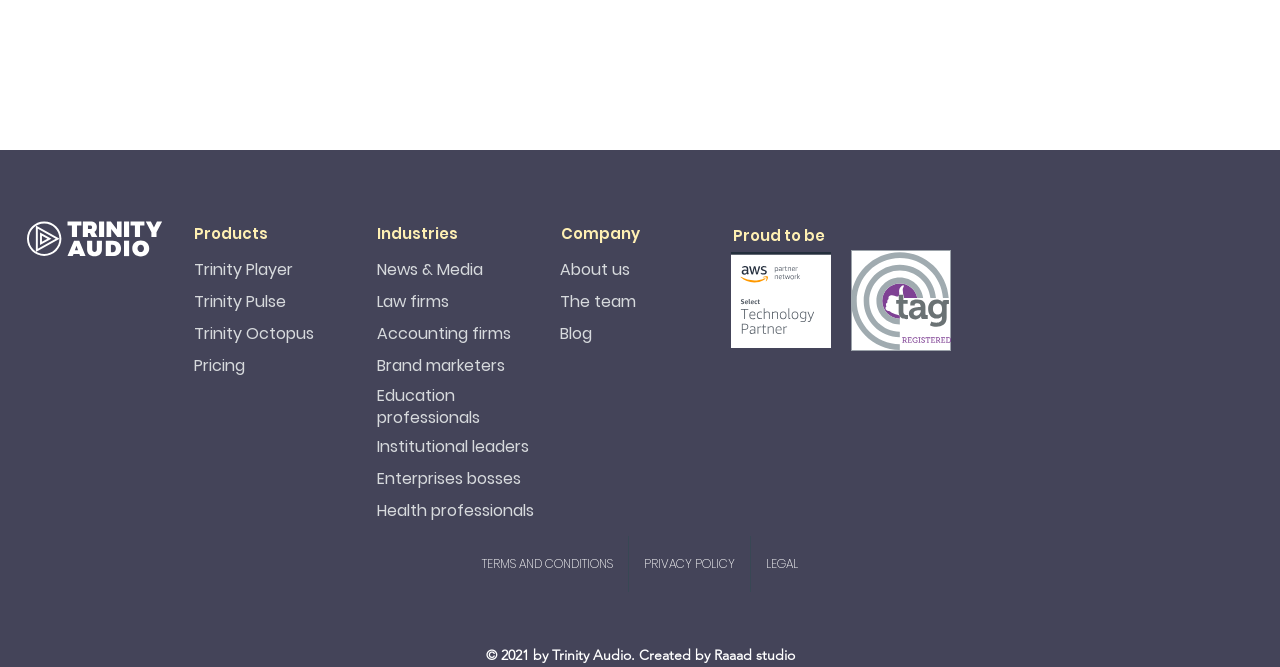Determine the bounding box coordinates of the clickable region to follow the instruction: "Click on Trinity Player".

[0.152, 0.382, 0.263, 0.43]